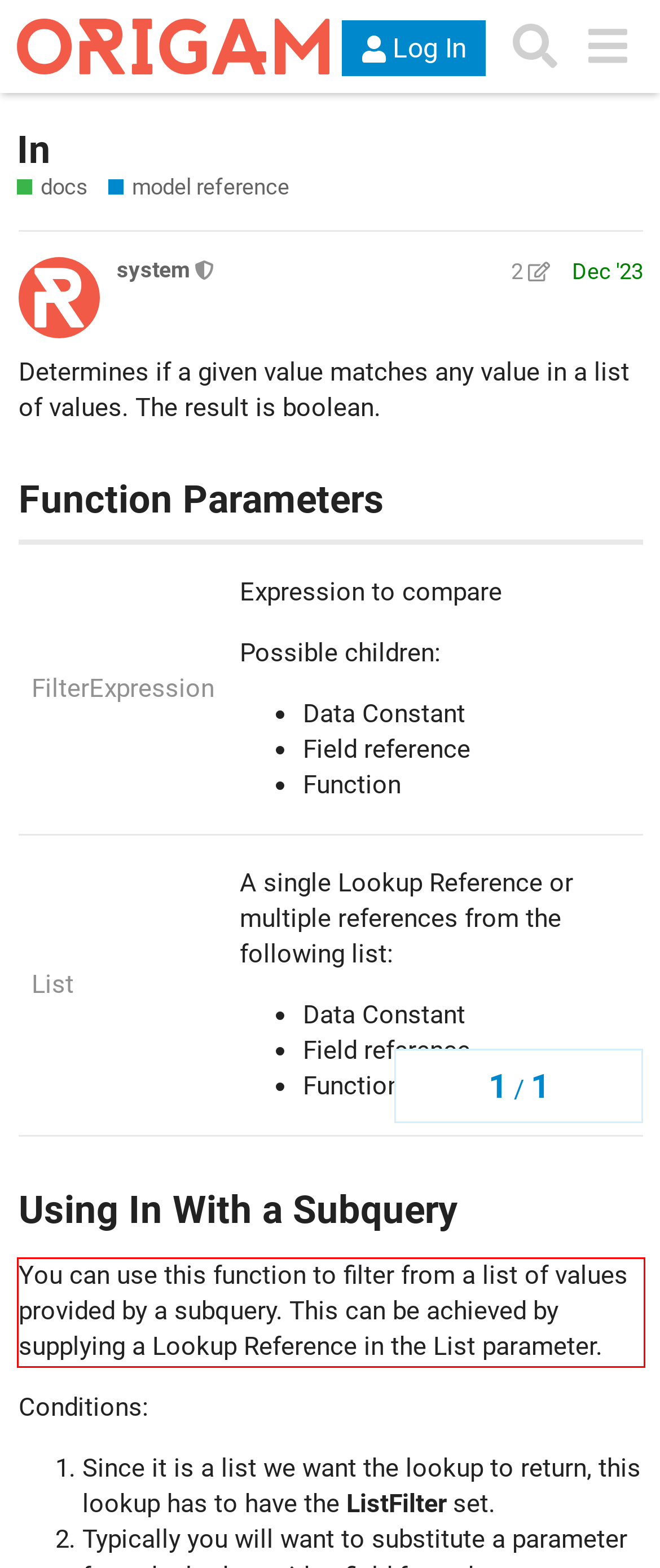Look at the screenshot of the webpage, locate the red rectangle bounding box, and generate the text content that it contains.

You can use this function to filter from a list of values provided by a subquery. This can be achieved by supplying a Lookup Reference in the List parameter.